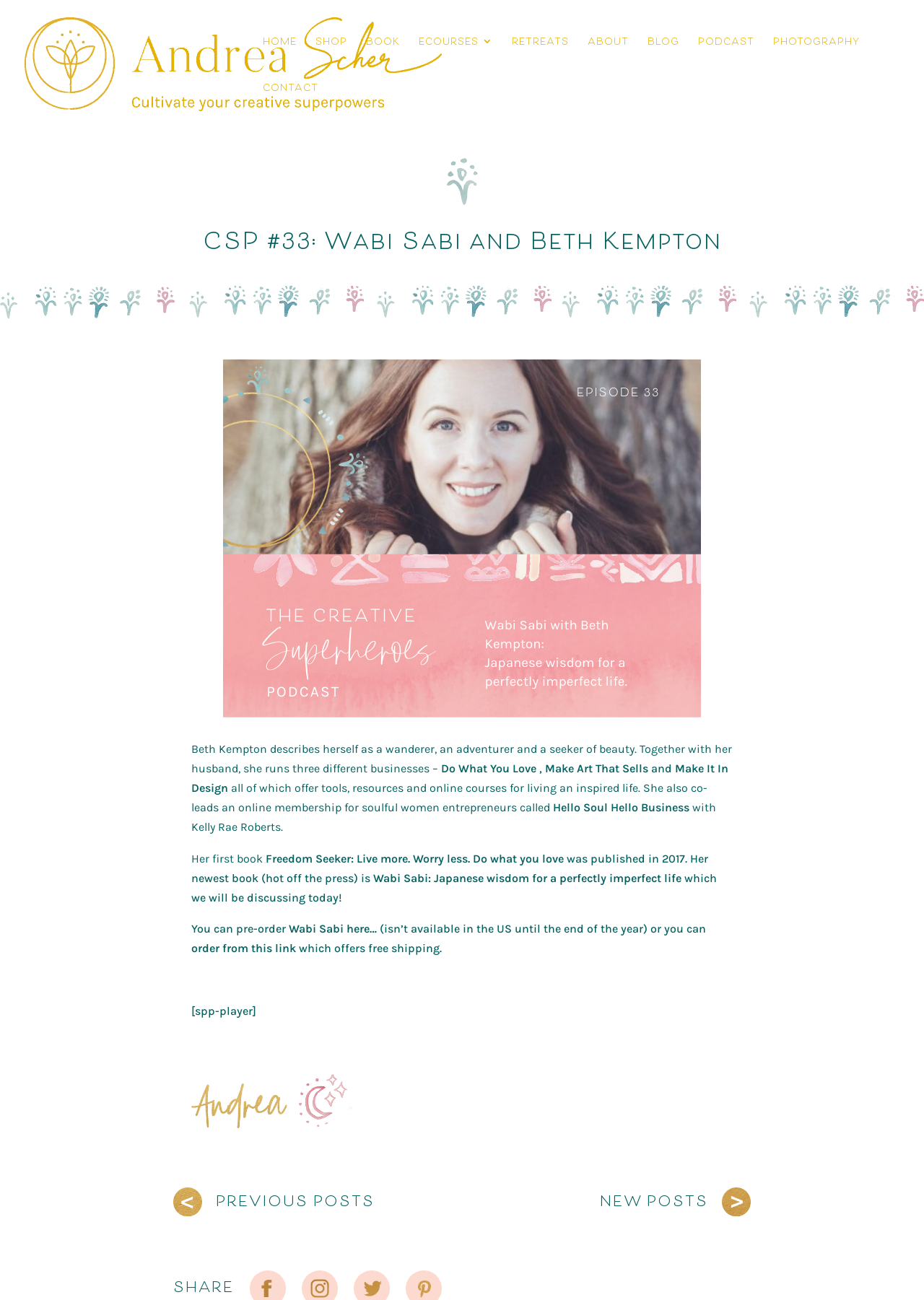Explain the webpage's layout and main content in detail.

This webpage is about an interview with Beth Kempton, a wanderer, adventurer, and seeker of beauty. At the top left, there is a link to "Andrea Scher" accompanied by an image. Below this, there is a navigation menu with links to "HOME", "SHOP", "BOOK", "ECOURSES 3", "RETREATS", "ABOUT", "BLOG", "PODCAST", "PHOTOGRAPHY", and "CONTACT".

The main content of the page is divided into two sections. The first section has a heading "CSP #33: Wabi Sabi and Beth Kempton" and a brief introduction to Beth Kempton, describing her as a wanderer, adventurer, and seeker of beauty. Below this, there is a paragraph of text explaining that she runs three different businesses with her husband, including "Do What You Love", "Make Art That Sells", and "Make It In Design". 

The second section of the main content discusses Beth Kempton's books, including her first book "Freedom Seeker: Live more. Worry less. Do what you love" and her newest book "Wabi Sabi: Japanese wisdom for a perfectly imperfect life", which is the focus of the interview. There are links to pre-order or order the book, and a note that it is not available in the US until the end of the year.

At the bottom of the page, there are links to "PREVIOUS POSTS" and "NEW POSTS", as well as social media links to "SHARE" and follow on Facebook, Instagram, Twitter, and Pinterest.